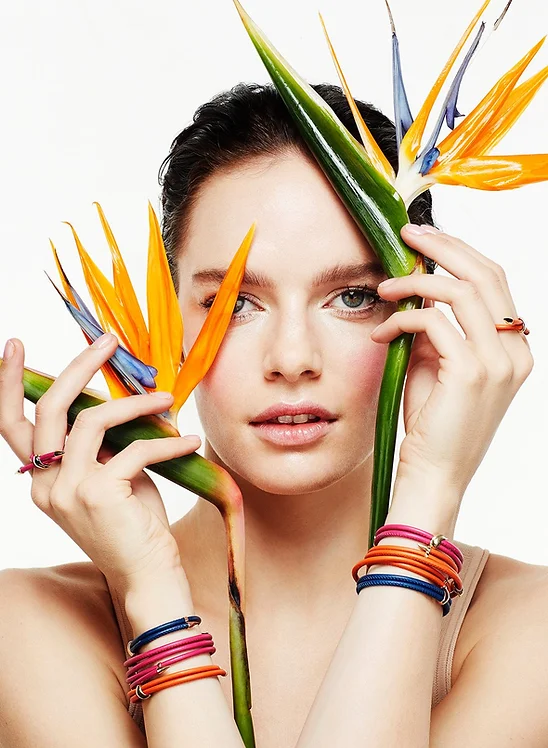Using the information from the screenshot, answer the following question thoroughly:
What is the tone of the model's skin?

The caption describes the model's skin tone as 'soft, neutral', which implies that her skin tone is not too bright or too dark, but rather a calm and balanced tone.